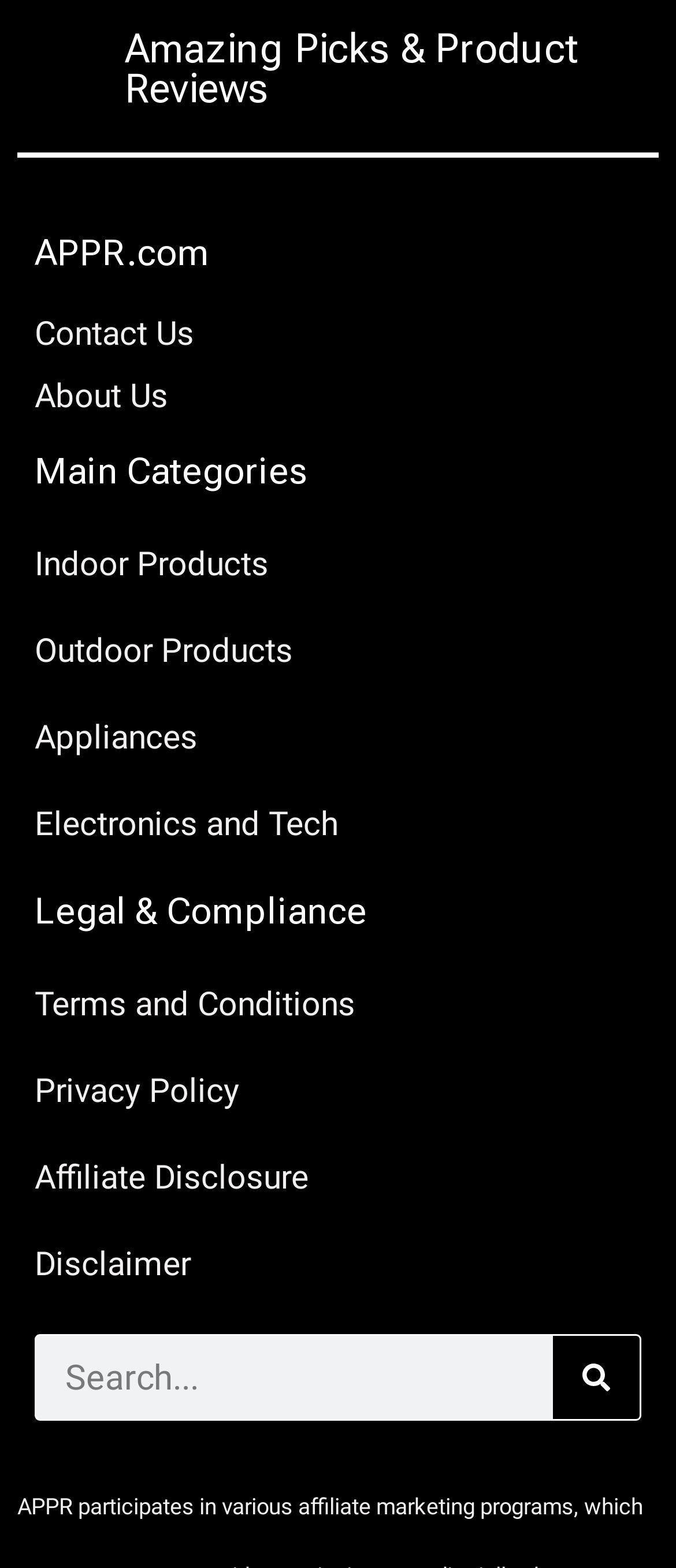Please indicate the bounding box coordinates for the clickable area to complete the following task: "Visit 'Indoor Products'". The coordinates should be specified as four float numbers between 0 and 1, i.e., [left, top, right, bottom].

[0.051, 0.339, 0.949, 0.383]